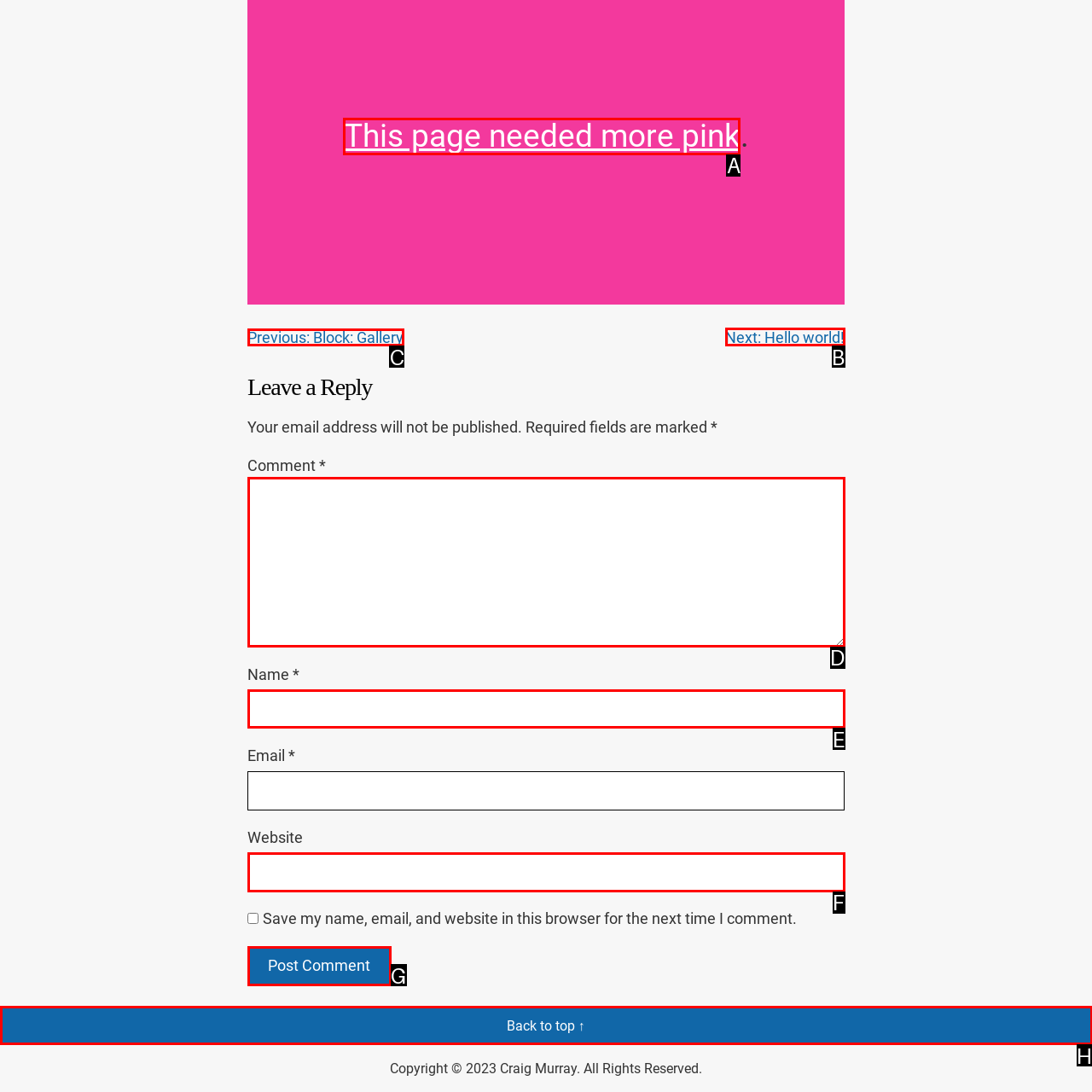Identify the correct UI element to click to follow this instruction: Go to the previous page
Respond with the letter of the appropriate choice from the displayed options.

C